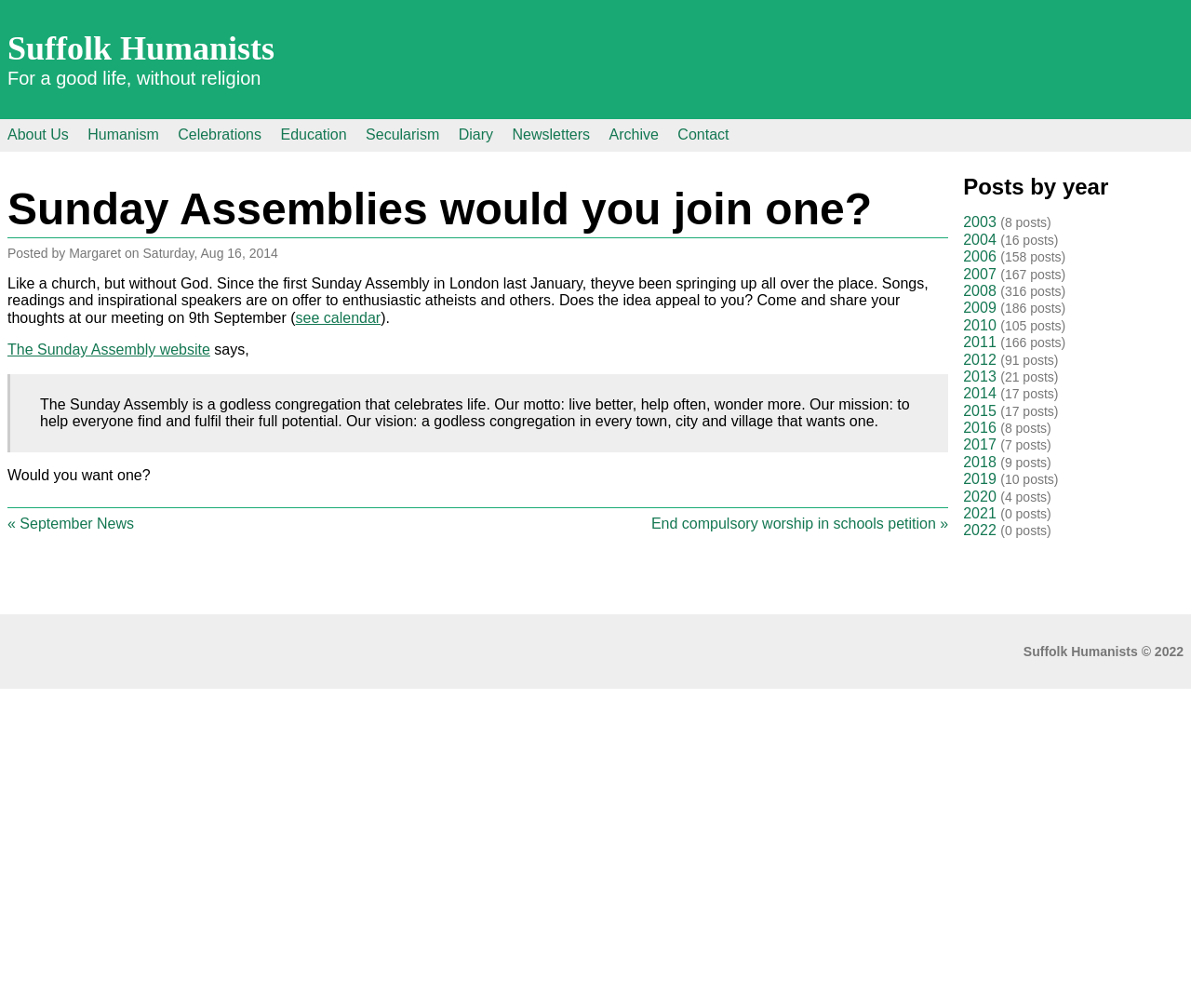Determine the bounding box for the UI element as described: "About Us". The coordinates should be represented as four float numbers between 0 and 1, formatted as [left, top, right, bottom].

[0.0, 0.119, 0.064, 0.15]